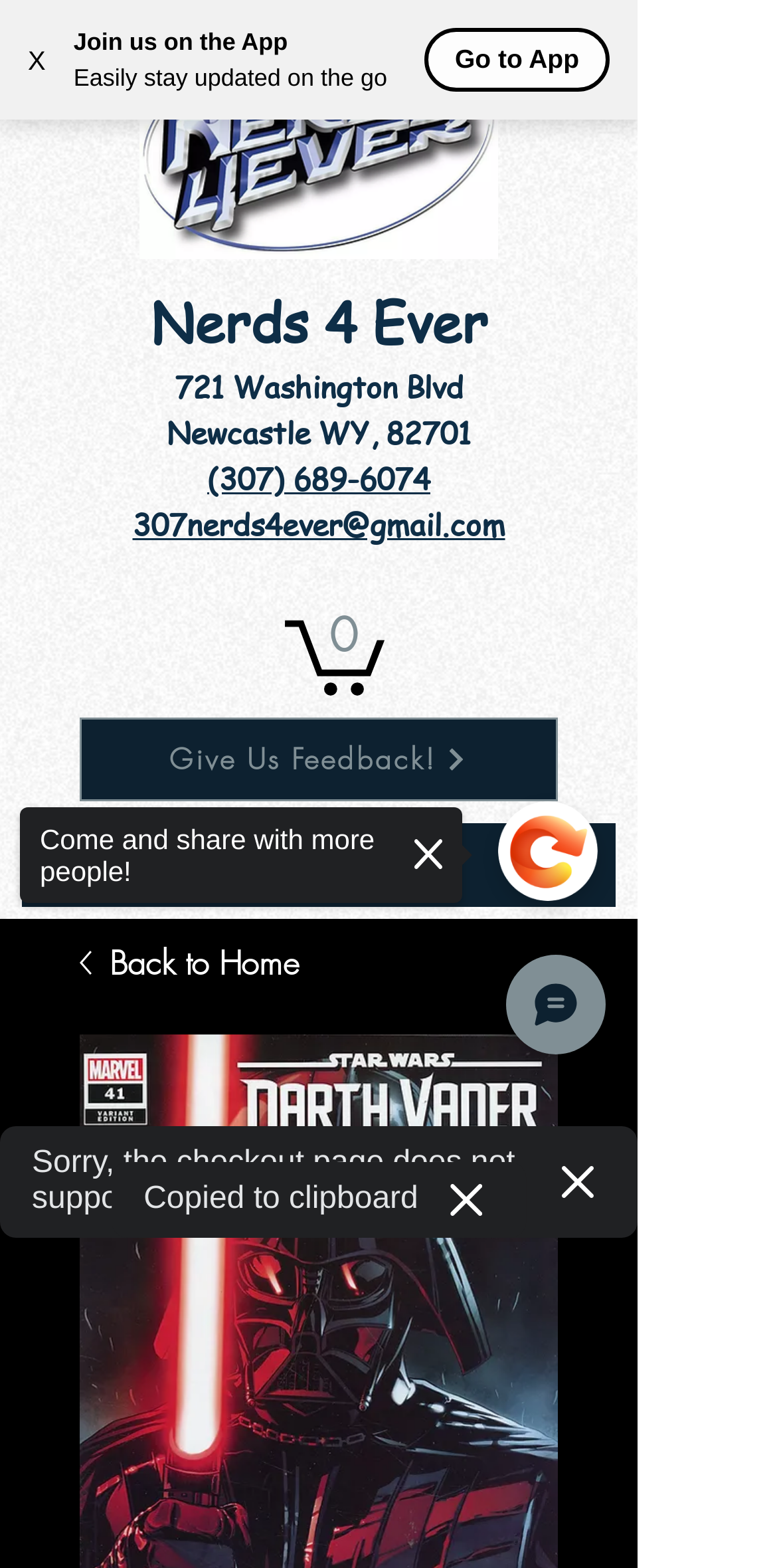Please find the bounding box for the UI element described by: "(307) 689-6074".

[0.267, 0.292, 0.554, 0.318]